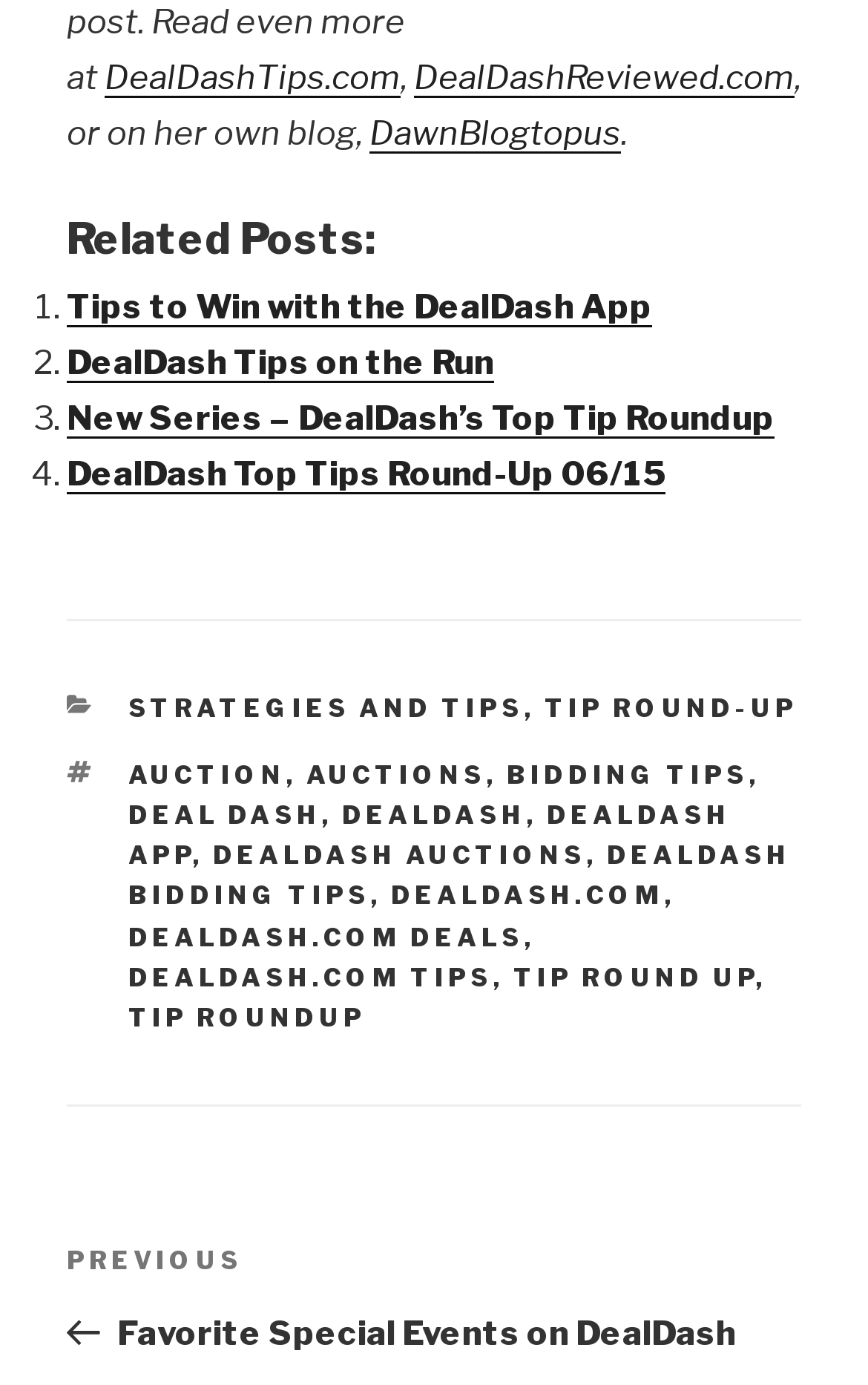Identify the bounding box of the UI element that matches this description: "dealdash bidding tips".

[0.147, 0.606, 0.912, 0.658]